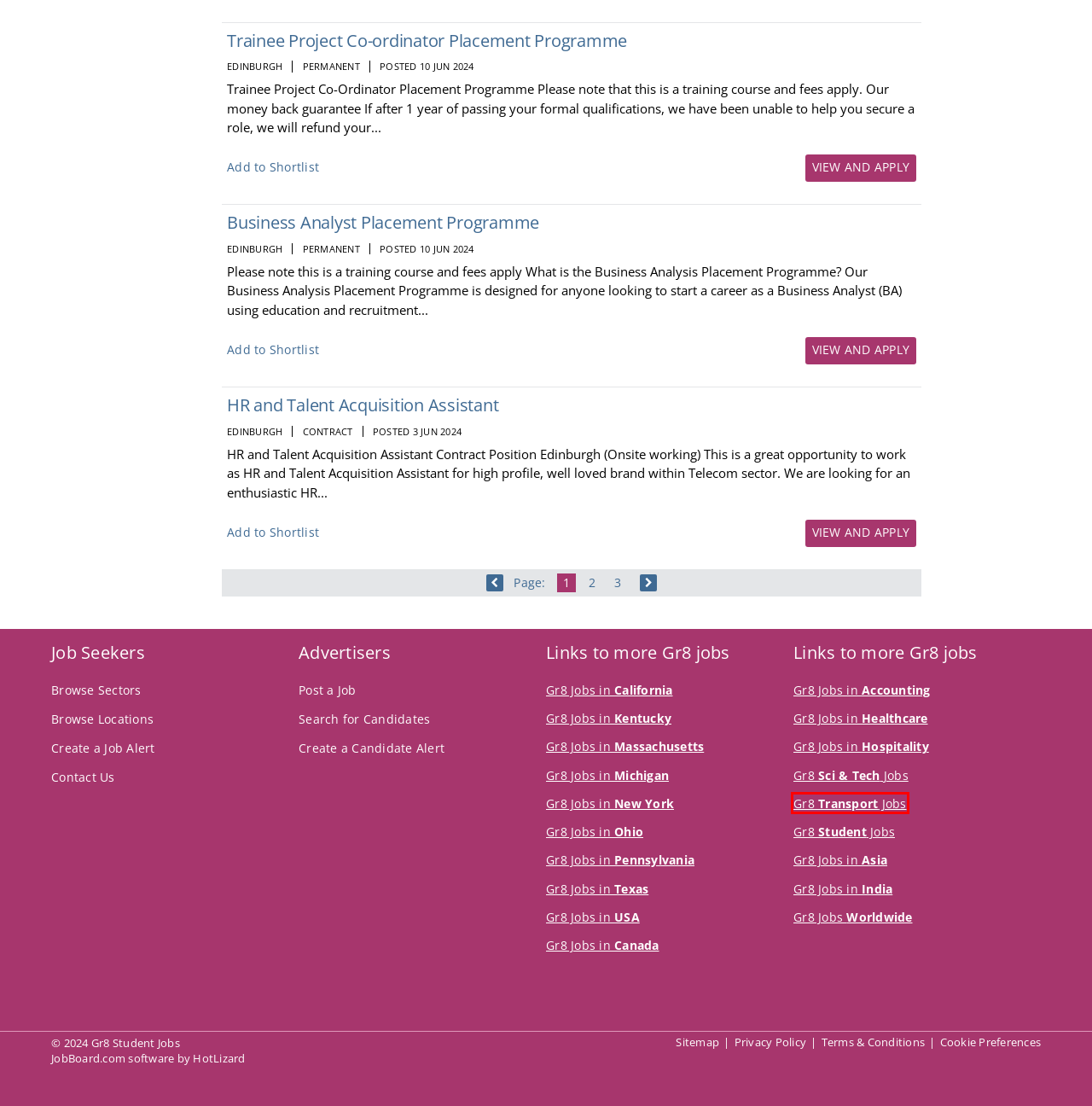You are given a screenshot of a webpage with a red rectangle bounding box around an element. Choose the best webpage description that matches the page after clicking the element in the bounding box. Here are the candidates:
A. HotLizard.net - Recruitment Websites | Job boards - HotLizard
B. Home - Gr8 TX Jobs
C. Home - Gr8 Student Jobs
D. Home - Gr8 Transport Jobs
E. Home - Gr8 PA Jobs
F. Home - Gr8 Hospitality Jobs
G. Home - Gr8 KY Jobs
H. Home - Gr8 USA Jobs

D